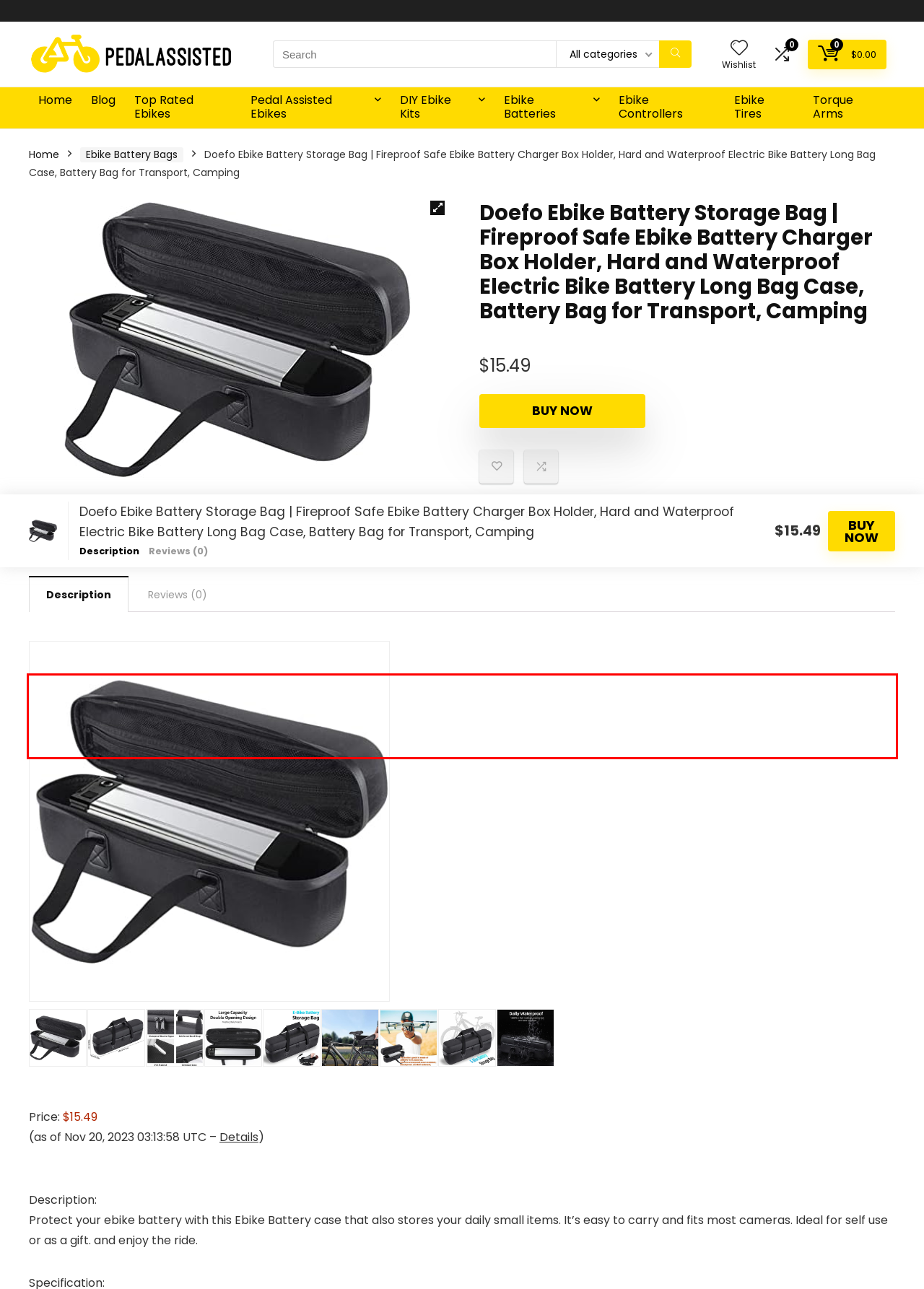You are provided with a screenshot of a webpage featuring a red rectangle bounding box. Extract the text content within this red bounding box using OCR.

Description: Protect your ebike battery with this Ebike Battery case that also stores your daily small items. It’s easy to carry and fits most cameras. Ideal for self use or as a gift. and enjoy the ride.